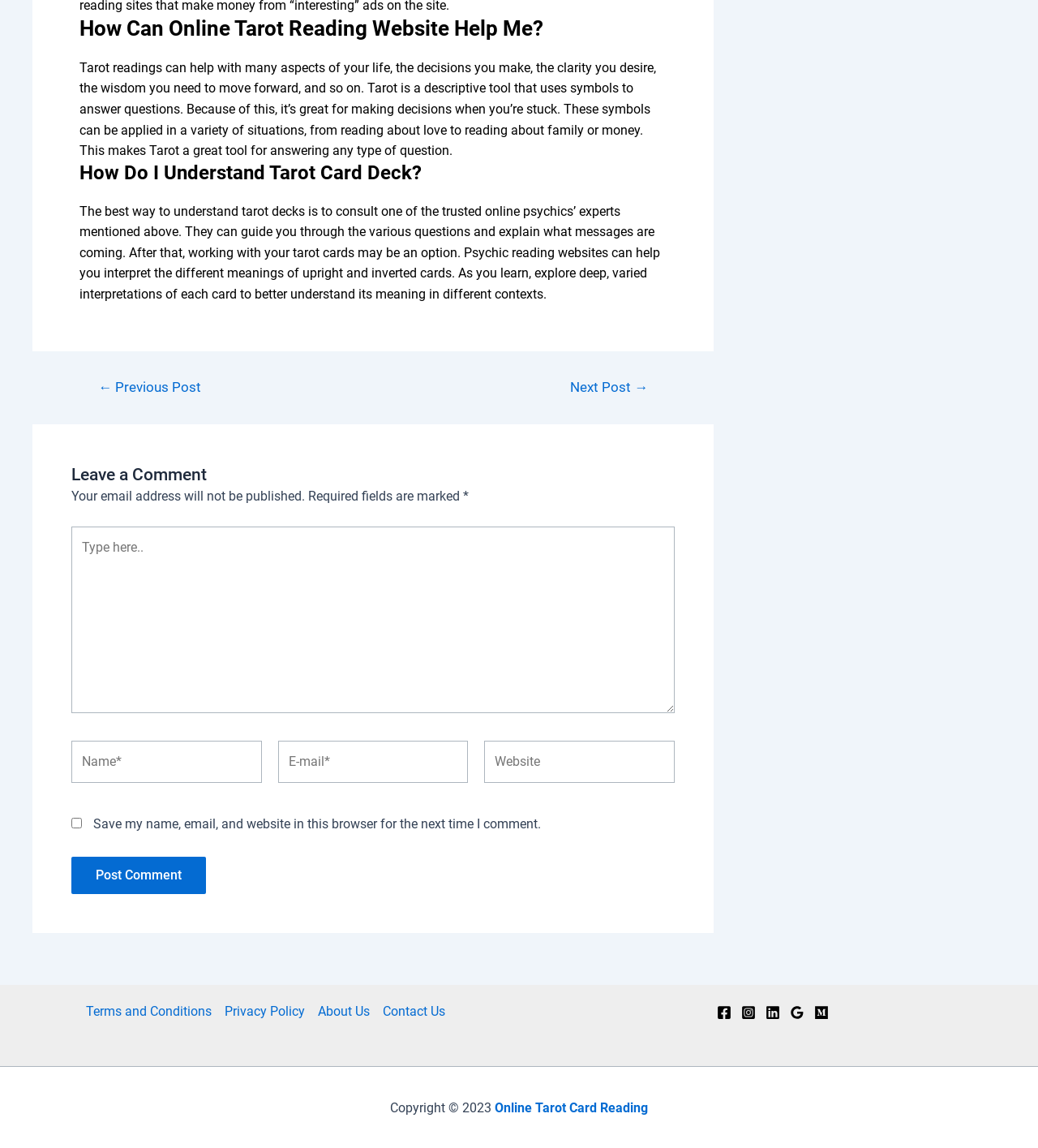How can I understand tarot card decks?
Refer to the image and offer an in-depth and detailed answer to the question.

The webpage suggests that the best way to understand tarot decks is to consult one of the trusted online psychics' experts mentioned on the webpage. They can guide you through the various questions and explain the messages coming from the cards.